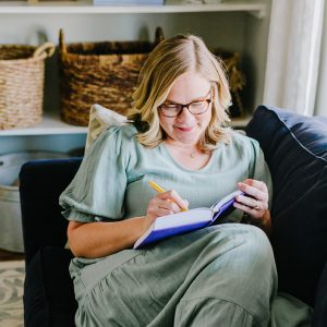What is the woman holding?
Use the image to give a comprehensive and detailed response to the question.

The caption states that the woman is focused on writing in a notebook, and she is holding a yellow pencil, which is the writing instrument she is using.